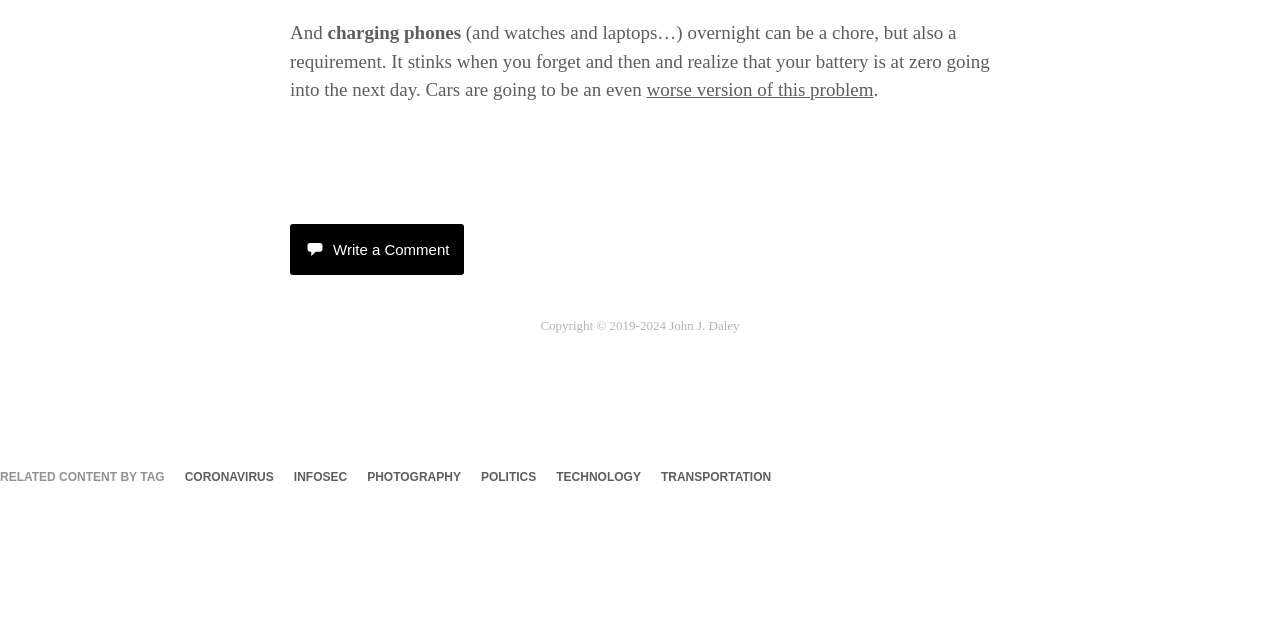Determine the bounding box coordinates (top-left x, top-left y, bottom-right x, bottom-right y) of the UI element described in the following text: worse version of this problem

[0.505, 0.123, 0.682, 0.156]